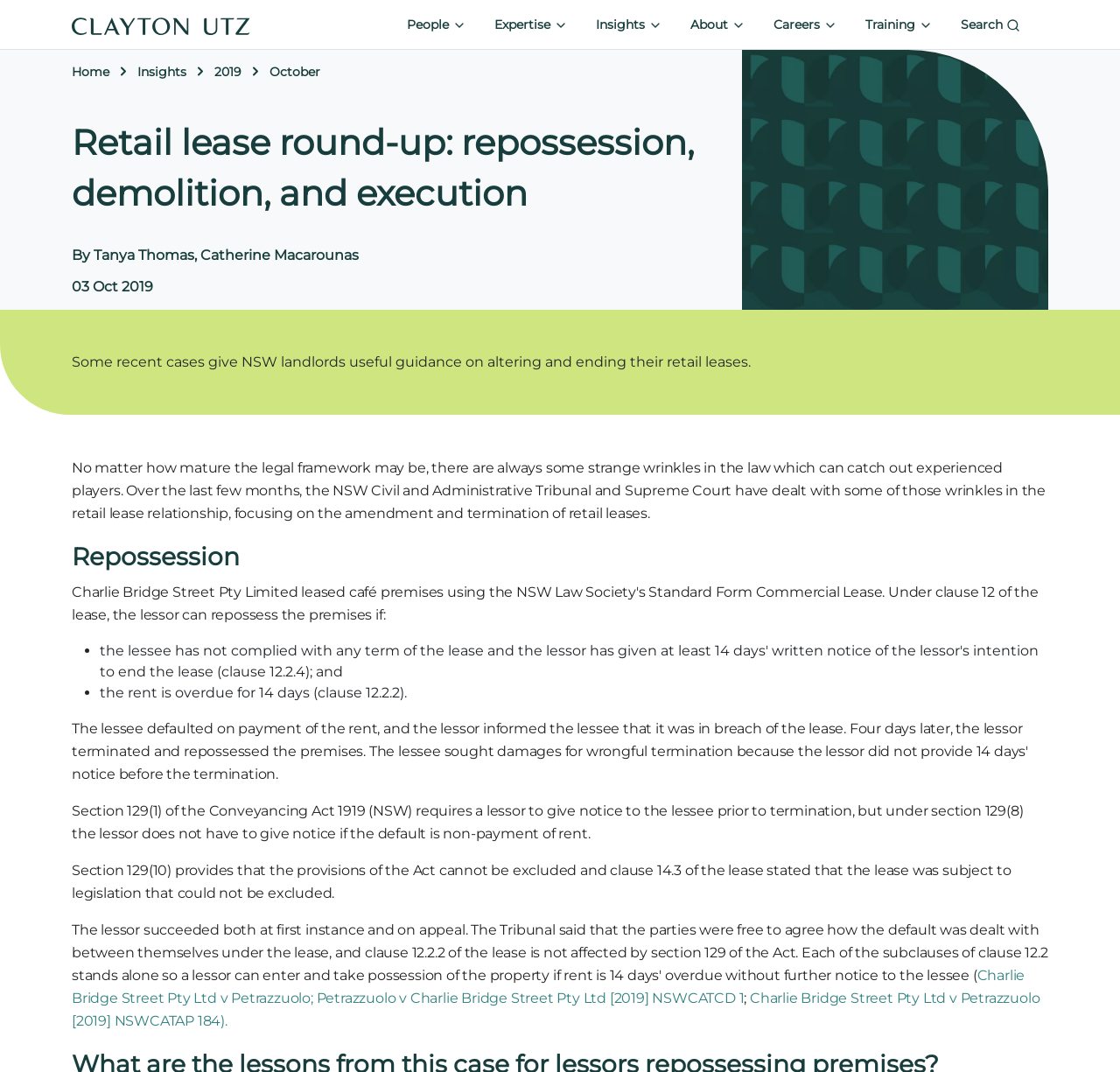Find the bounding box coordinates of the element to click in order to complete this instruction: "Click on Back to U.S.A.". The bounding box coordinates must be four float numbers between 0 and 1, denoted as [left, top, right, bottom].

None